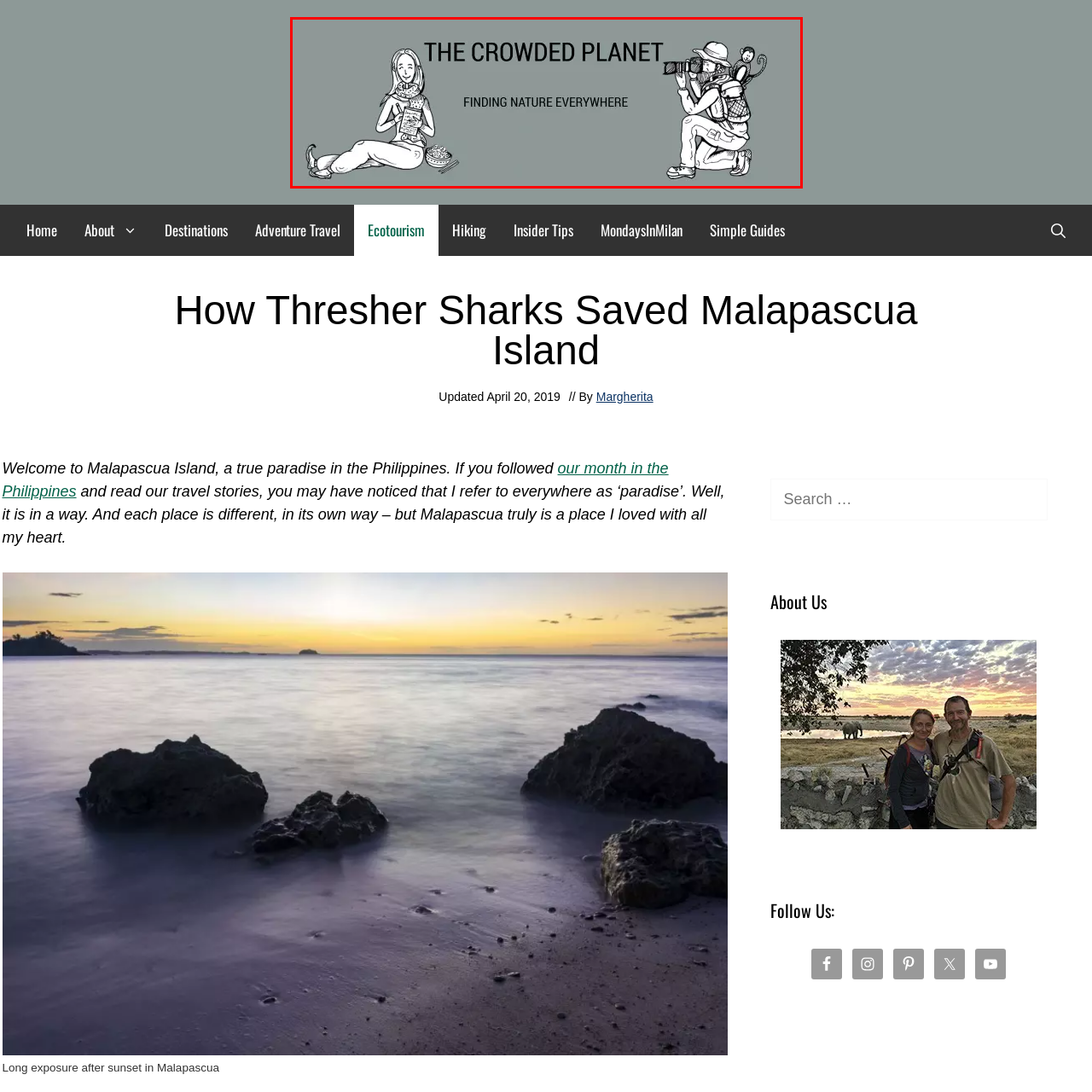Please provide a comprehensive description of the image highlighted by the red bounding box.

The image features the title and tagline of "The Crowded Planet," a travel blog focused on nature exploration. The creative design showcases a minimalist style with an illustration of a person enjoying various outdoor activities, juxtaposed against a muted grey background. The main title reads "THE CROWDED PLANET," boldly emphasizing the blog's identity, while the tagline "FINDING NATURE EVERYWHERE" invites readers to discover and appreciate the beauty of nature in diverse environments. The overall aesthetic reflects a passion for adventure and connection with the natural world.